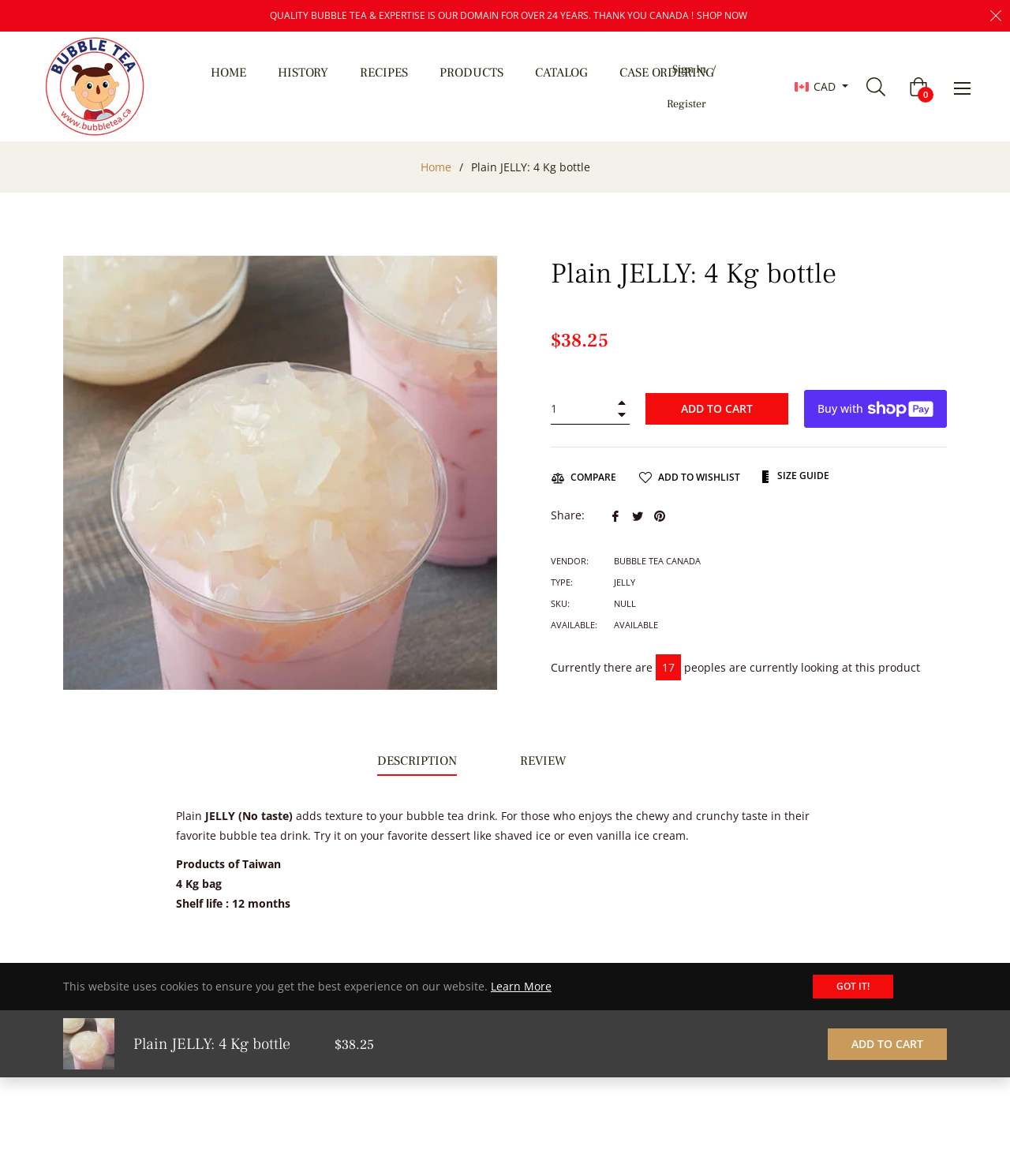Answer the question briefly using a single word or phrase: 
What is the vendor of the product?

BUBBLE TEA CANADA